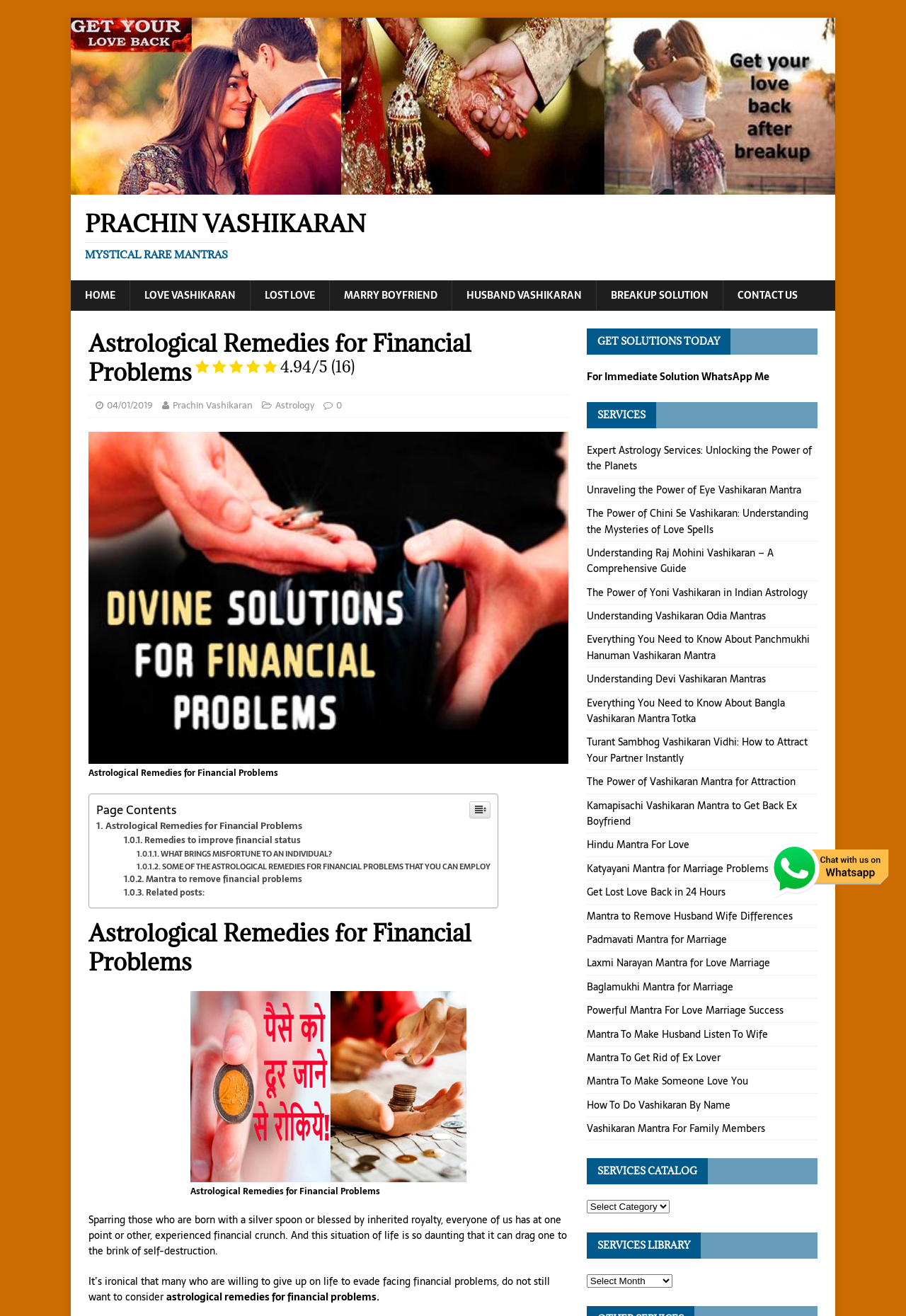How many images are there on the webpage?
Refer to the screenshot and respond with a concise word or phrase.

4